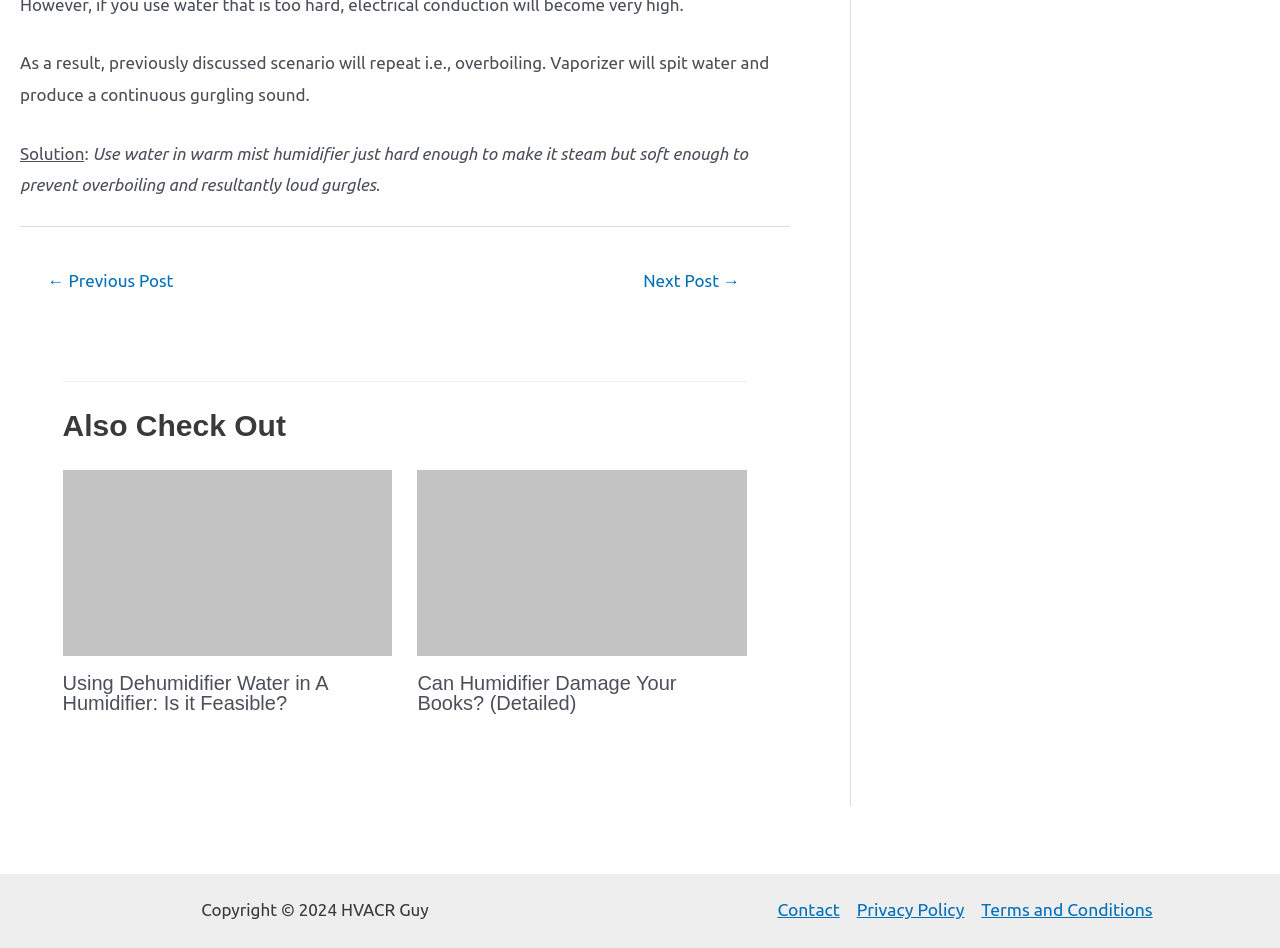Use a single word or phrase to answer the following:
How many navigation sections are there on the webpage?

2